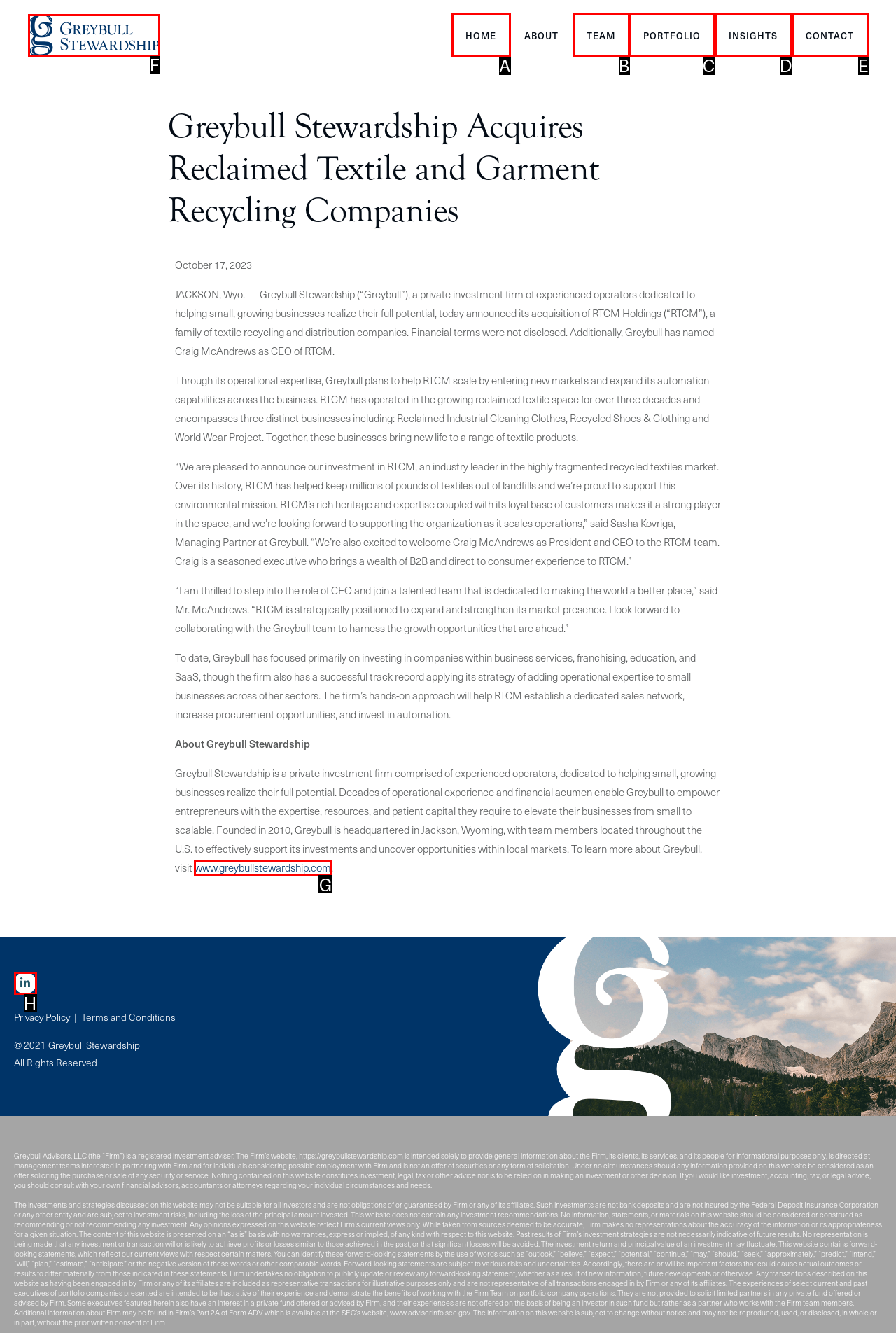To complete the instruction: Visit the website www.greybullstewardship.com, which HTML element should be clicked?
Respond with the option's letter from the provided choices.

G